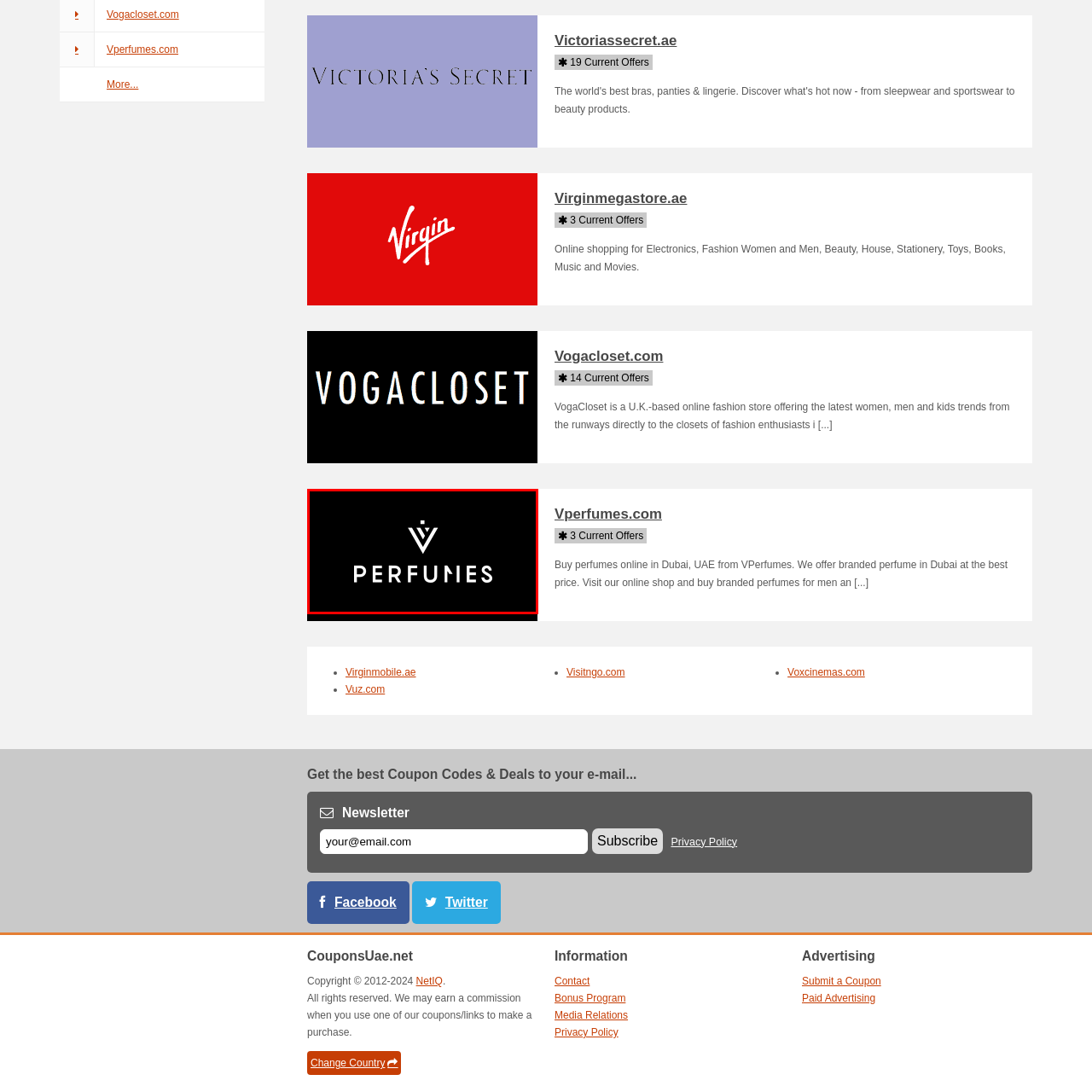Elaborate on the visual details of the image contained within the red boundary.

The image features a sleek and modern logo for "PERFUNES," styled with a distinctive geometric design. The logo prominently displays a stylized "V" at the top, which is artistically crafted to suggest elegance and sophistication. Below the "V," the word "PERFUNES" is written in clean, bold white letters against a striking black background, emphasizing a sense of luxury and modernity. This design effectively conveys the brand's focus on perfumes, suggesting a refined and high-quality fragrance experience. The overall aesthetic is minimalistic yet impactful, making it memorable and visually appealing.